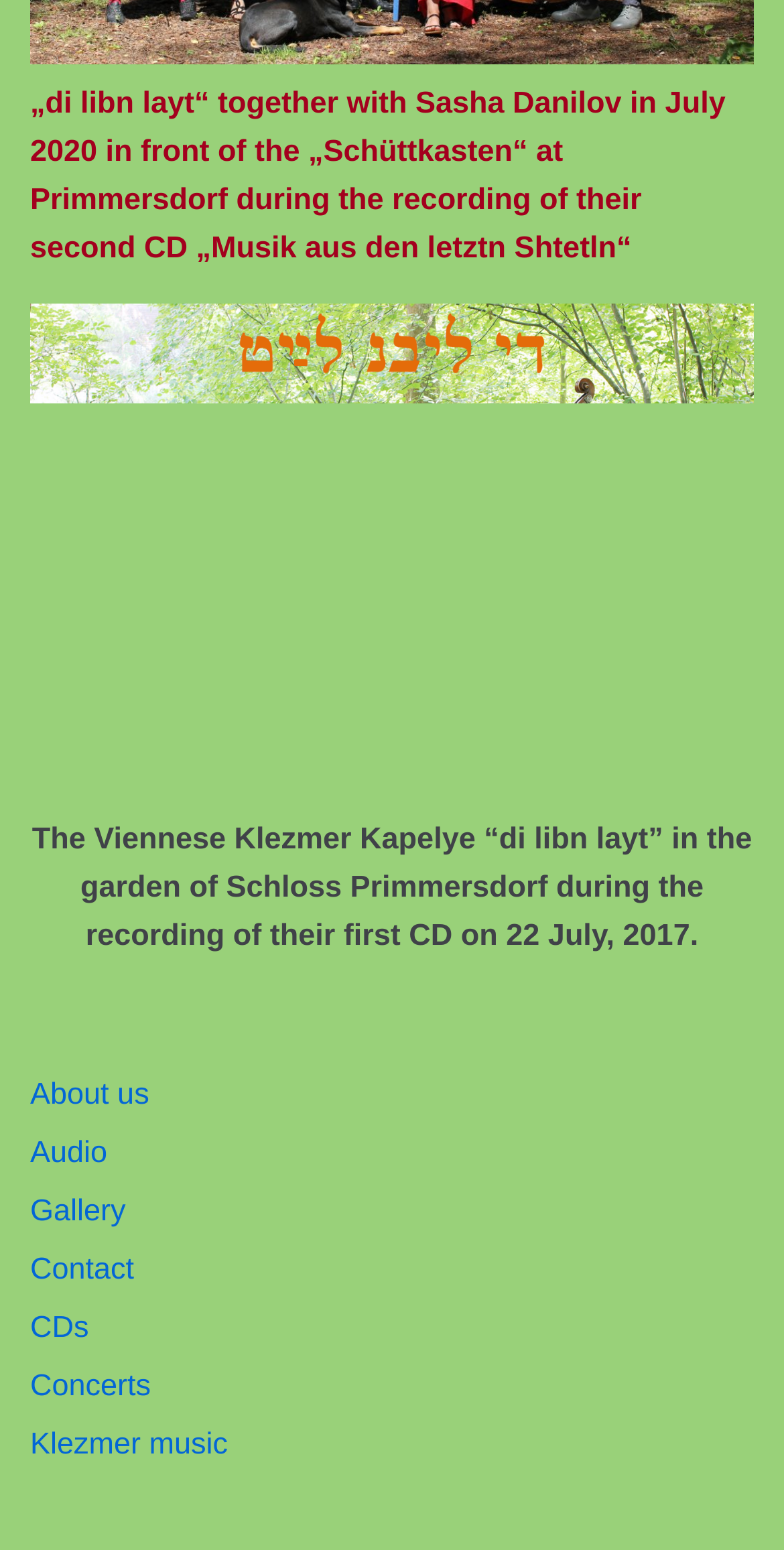What is the name of the location where the first CD was recorded?
Can you give a detailed and elaborate answer to the question?

I found the name of the location where the first CD was recorded in the StaticText element, which mentions '...in the garden of Schloss Primmersdorf during the recording of their first CD...'.